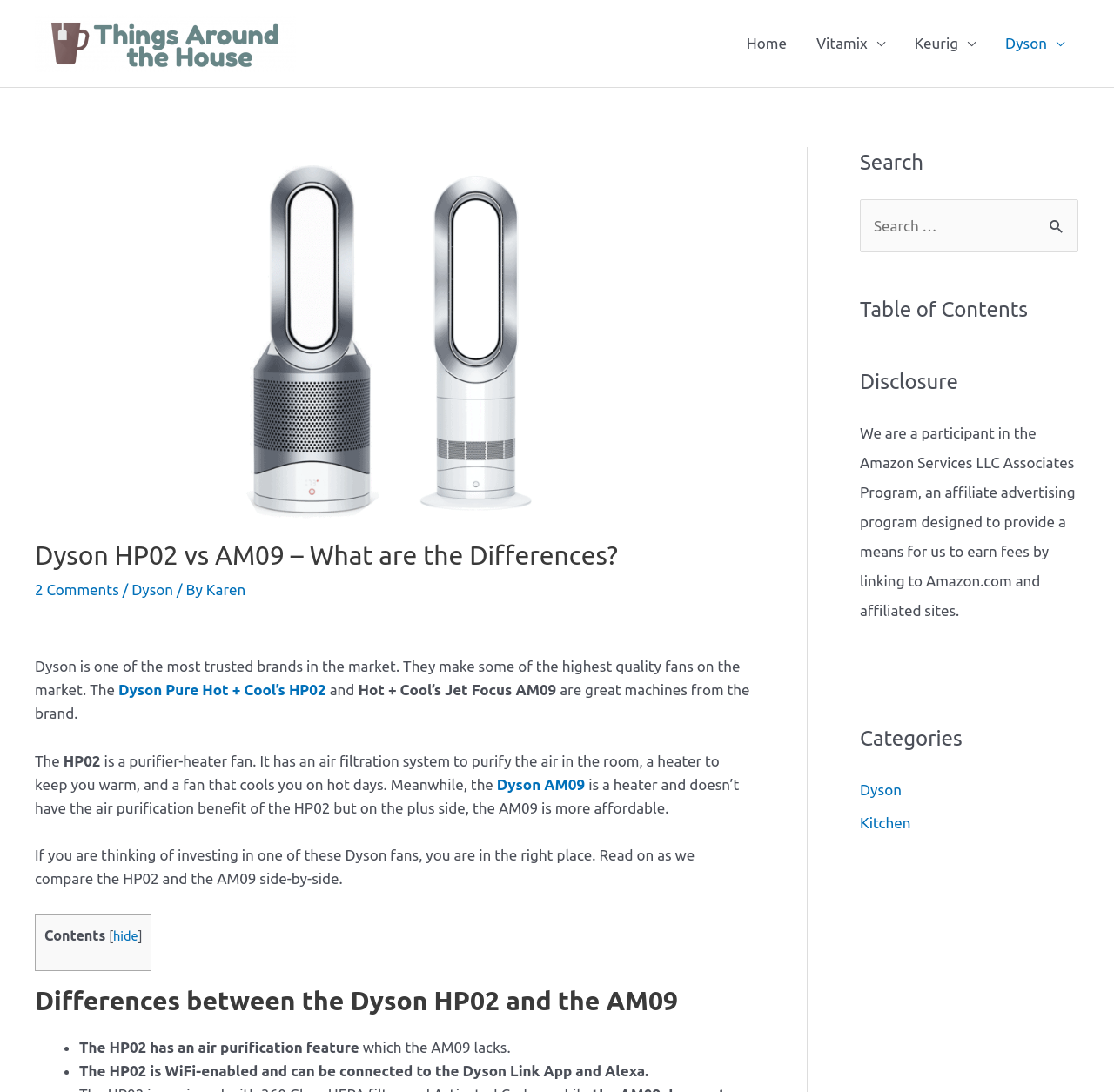Determine the bounding box coordinates of the UI element described by: "Karen".

[0.185, 0.532, 0.22, 0.547]